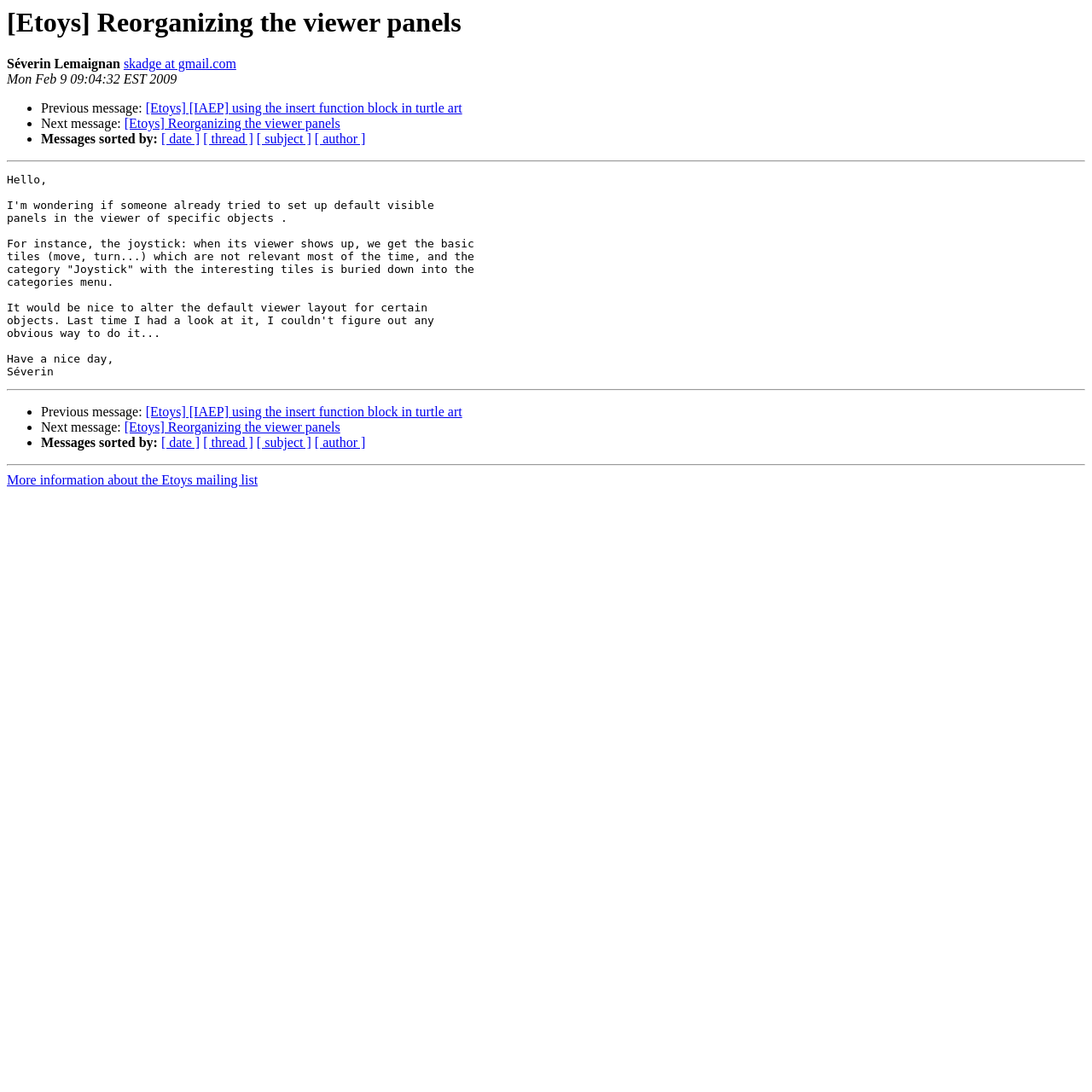Describe all the key features of the webpage in detail.

This webpage appears to be an email thread or a discussion forum related to Etoys, a software or platform. At the top, there is a heading that reads "[Etoys] Reorganizing the viewer panels" and a focus is on this element. Below the heading, there is a section with the author's name, "Séverin Lemaignan", and their email address, "skadge at gmail.com". 

To the right of the author's information, there is a timestamp, "Mon Feb 9 09:04:32 EST 2009". Below this section, there are three bullet points with links to previous and next messages, as well as a link to sort messages by date, thread, subject, or author.

The main content of the webpage is a message from Séverin, which is a block of text that spans about a third of the page. The message discusses reorganizing the viewer panels in Etoys, specifically setting up default visible panels for specific objects. Séverin is seeking advice on how to achieve this.

Below the main message, there is a horizontal separator, followed by another section with three bullet points and links to previous and next messages, as well as links to sort messages by date, thread, subject, or author. This section appears to be a repeat of the earlier section.

At the very bottom of the page, there is a horizontal separator, followed by a link to "More information about the Etoys mailing list".